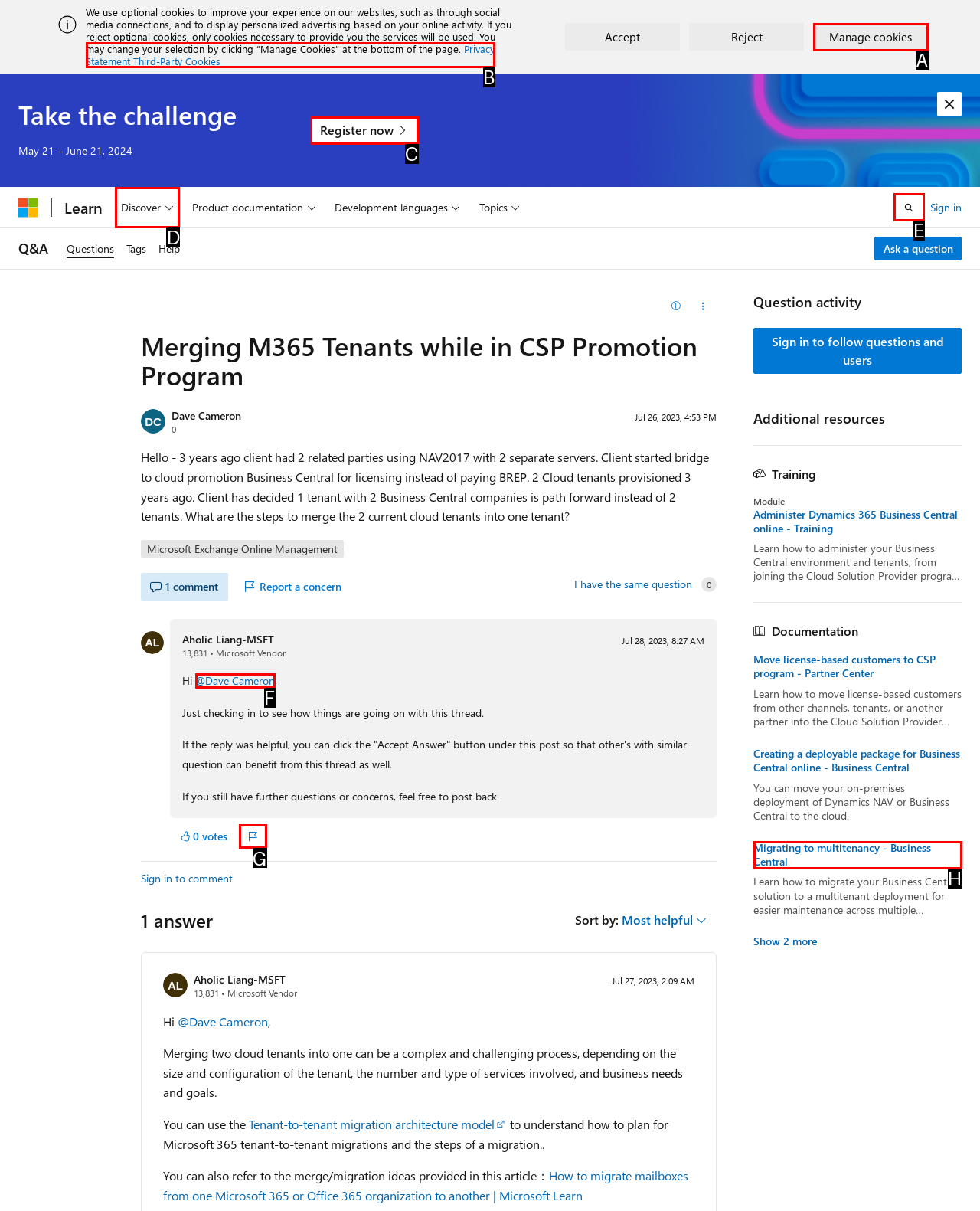Select the letter of the option that corresponds to: Report a concern
Provide the letter from the given options.

G